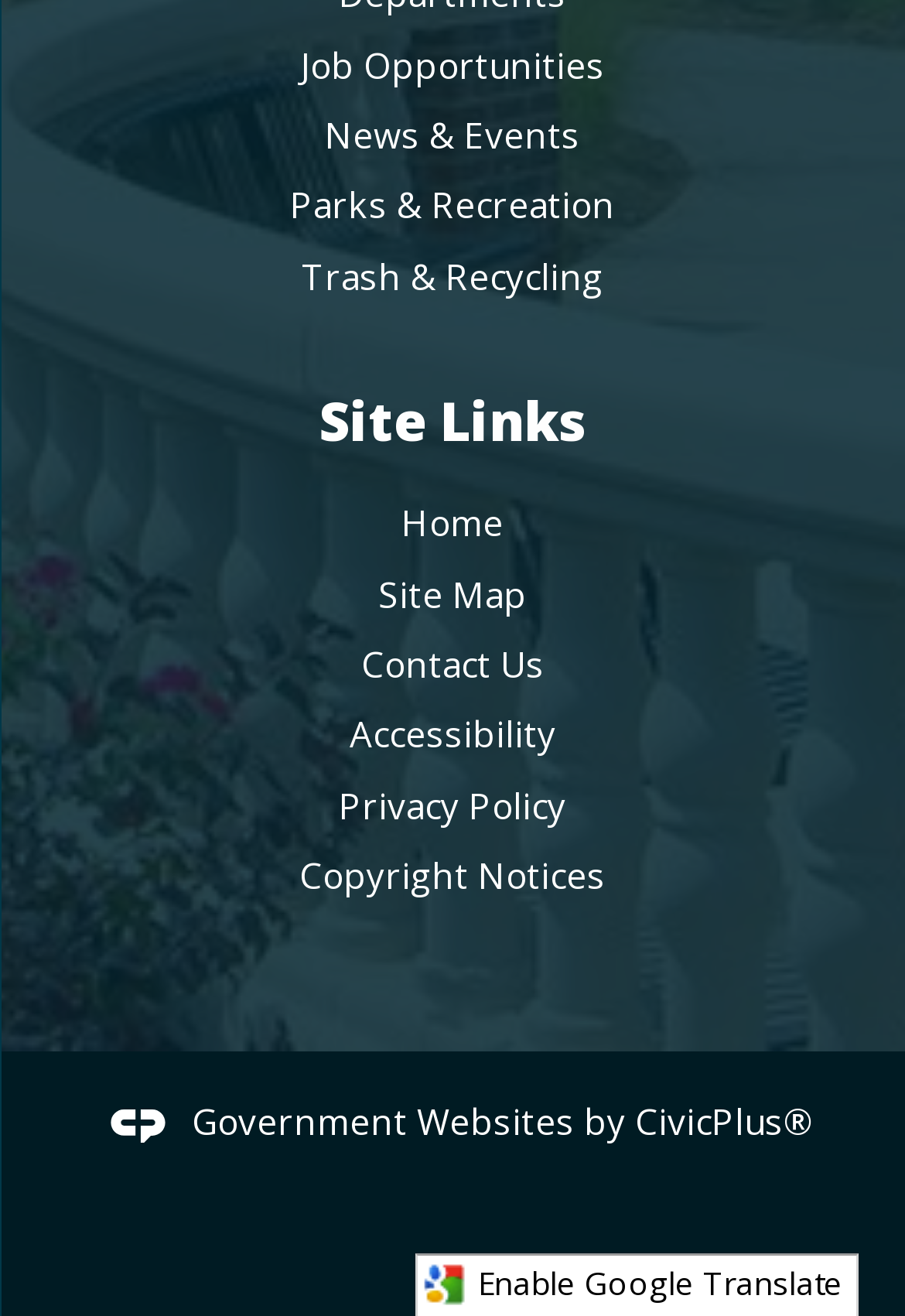From the webpage screenshot, identify the region described by Accessibility. Provide the bounding box coordinates as (top-left x, top-left y, bottom-right x, bottom-right y), with each value being a floating point number between 0 and 1.

[0.386, 0.54, 0.614, 0.575]